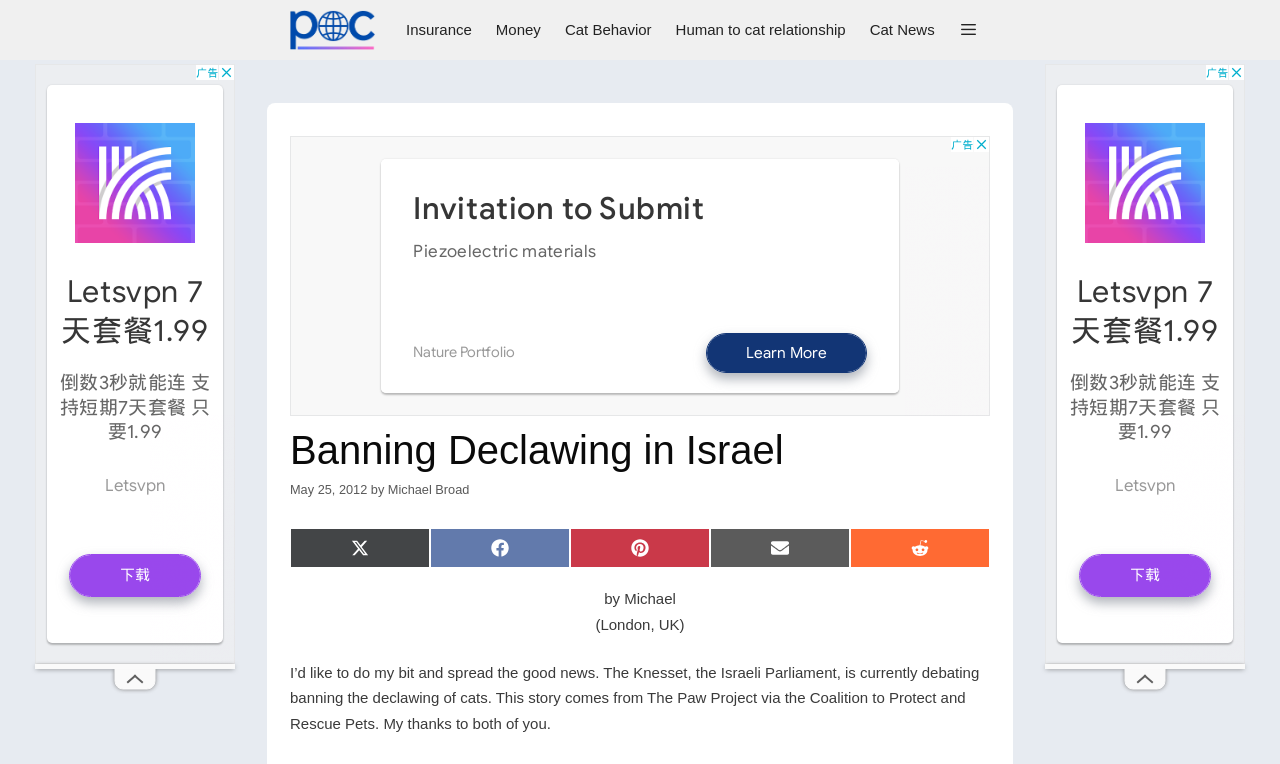What is the author of the article?
Provide an in-depth and detailed answer to the question.

The author of the article can be determined by looking at the text 'by Michael Broad' which appears multiple times on the webpage, indicating that Michael Broad is the author of the article.